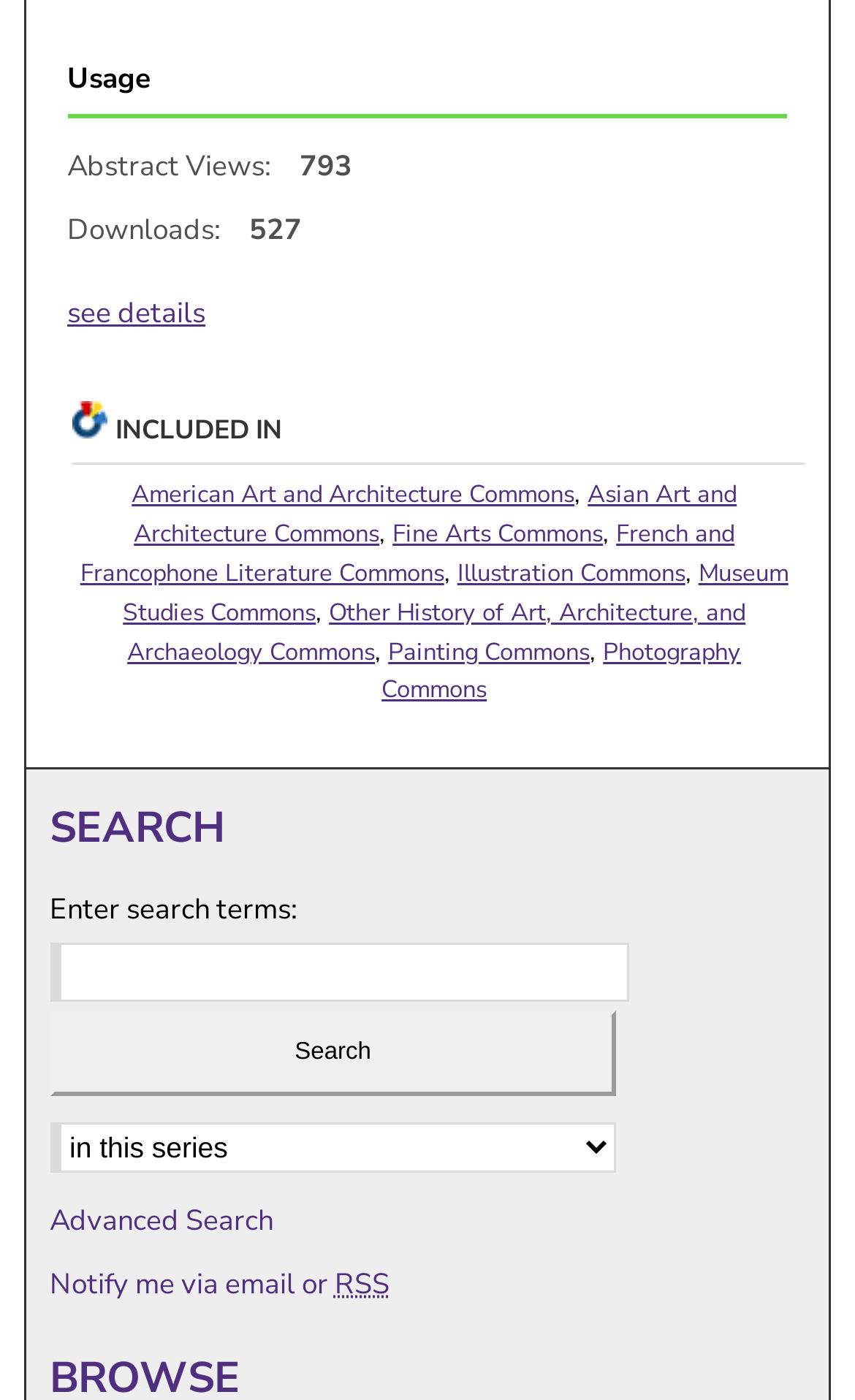Determine the bounding box coordinates of the target area to click to execute the following instruction: "View details."

[0.058, 0.193, 0.942, 0.251]